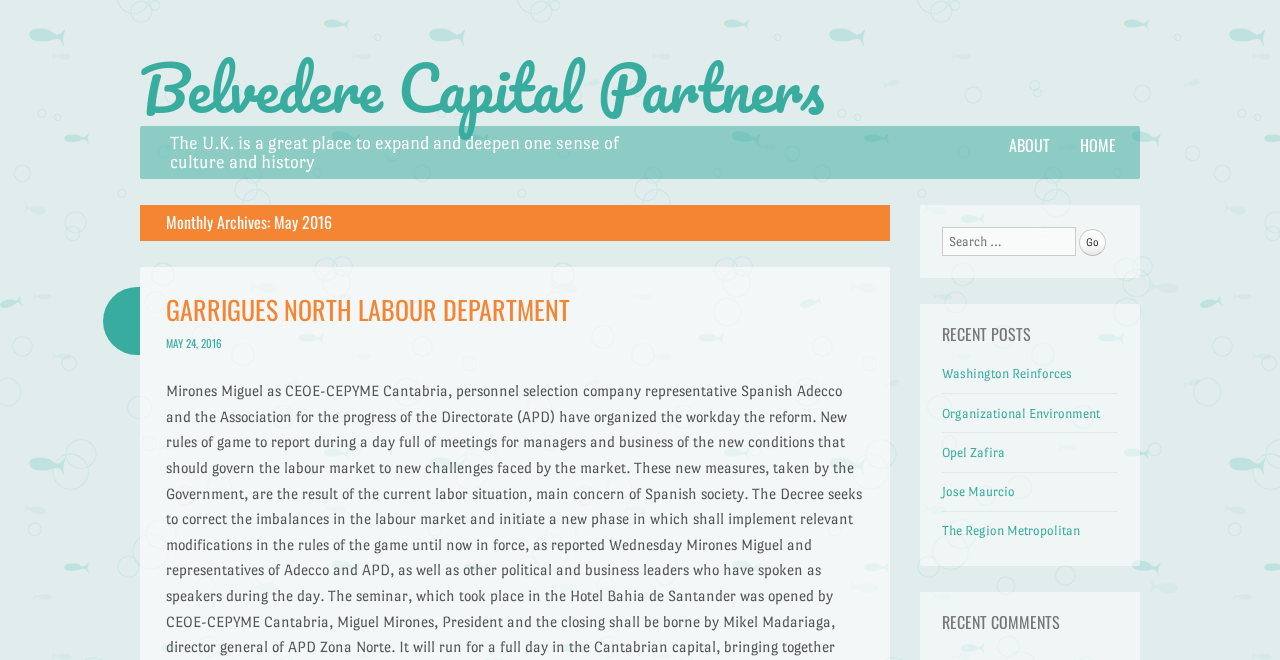What is the name of the company?
Examine the image and give a concise answer in one word or a short phrase.

Belvedere Capital Partners